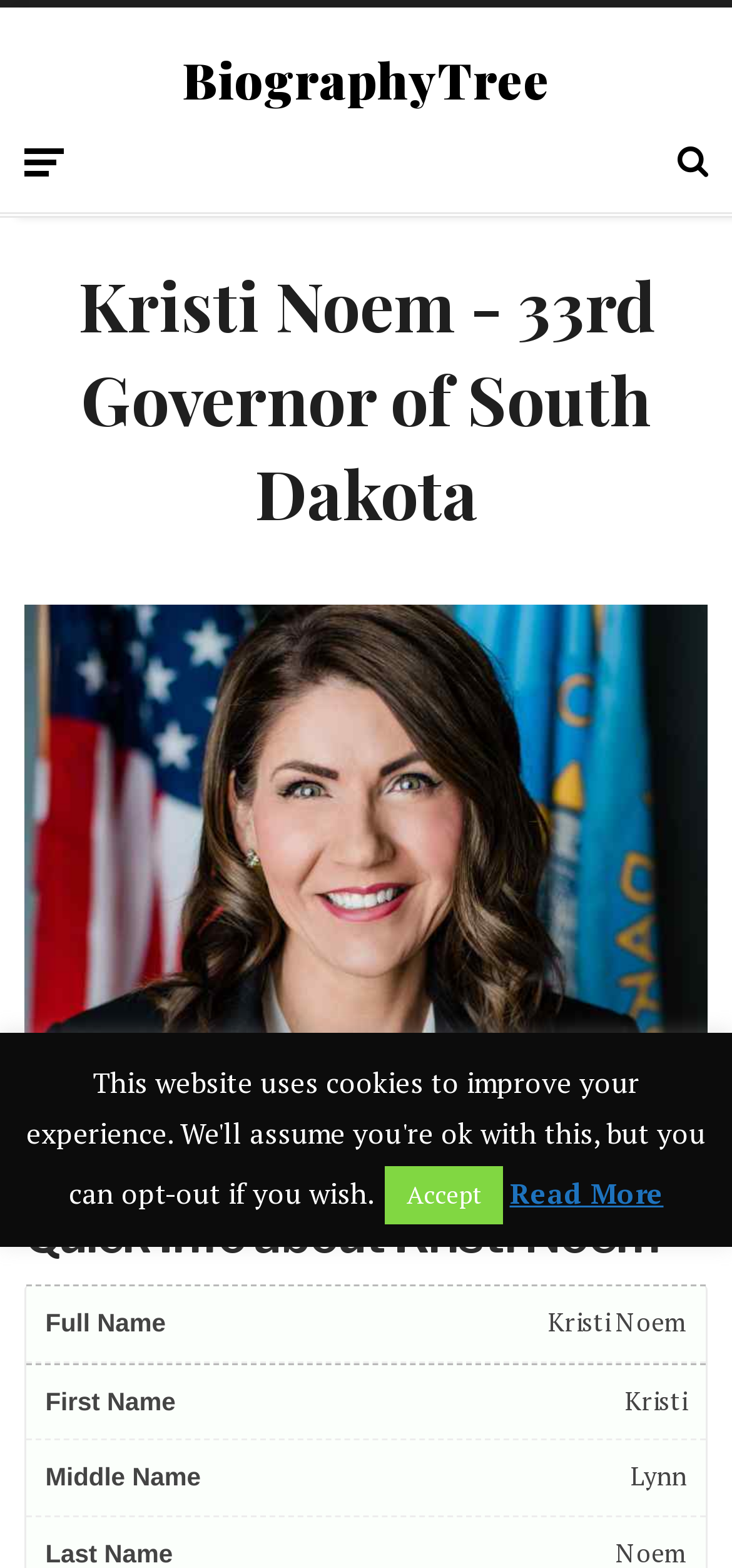Identify and generate the primary title of the webpage.

Kristi Noem - 33rd Governor of South Dakota